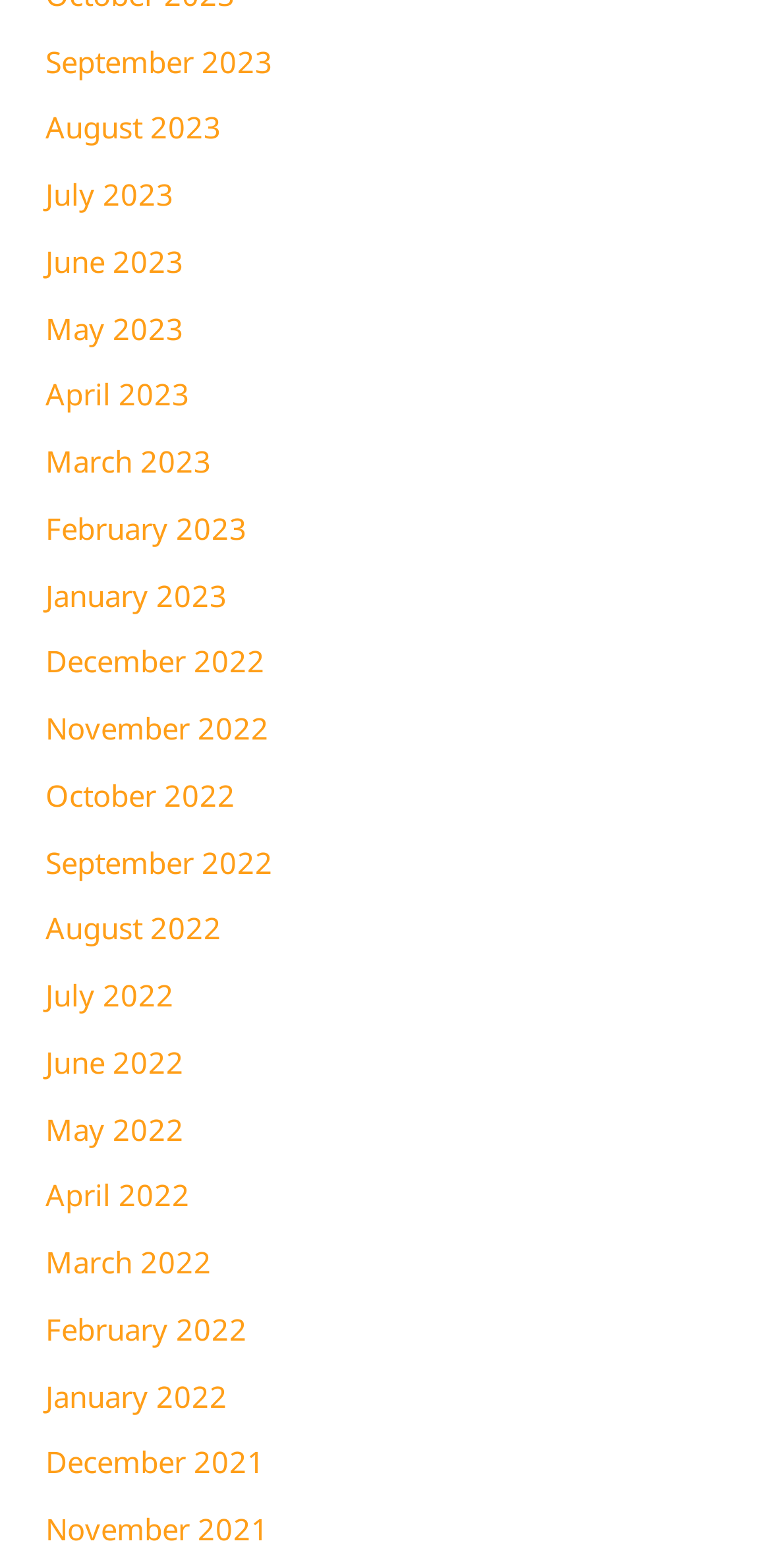Please identify the bounding box coordinates of the region to click in order to complete the given instruction: "browse June 2023". The coordinates should be four float numbers between 0 and 1, i.e., [left, top, right, bottom].

[0.059, 0.154, 0.239, 0.179]